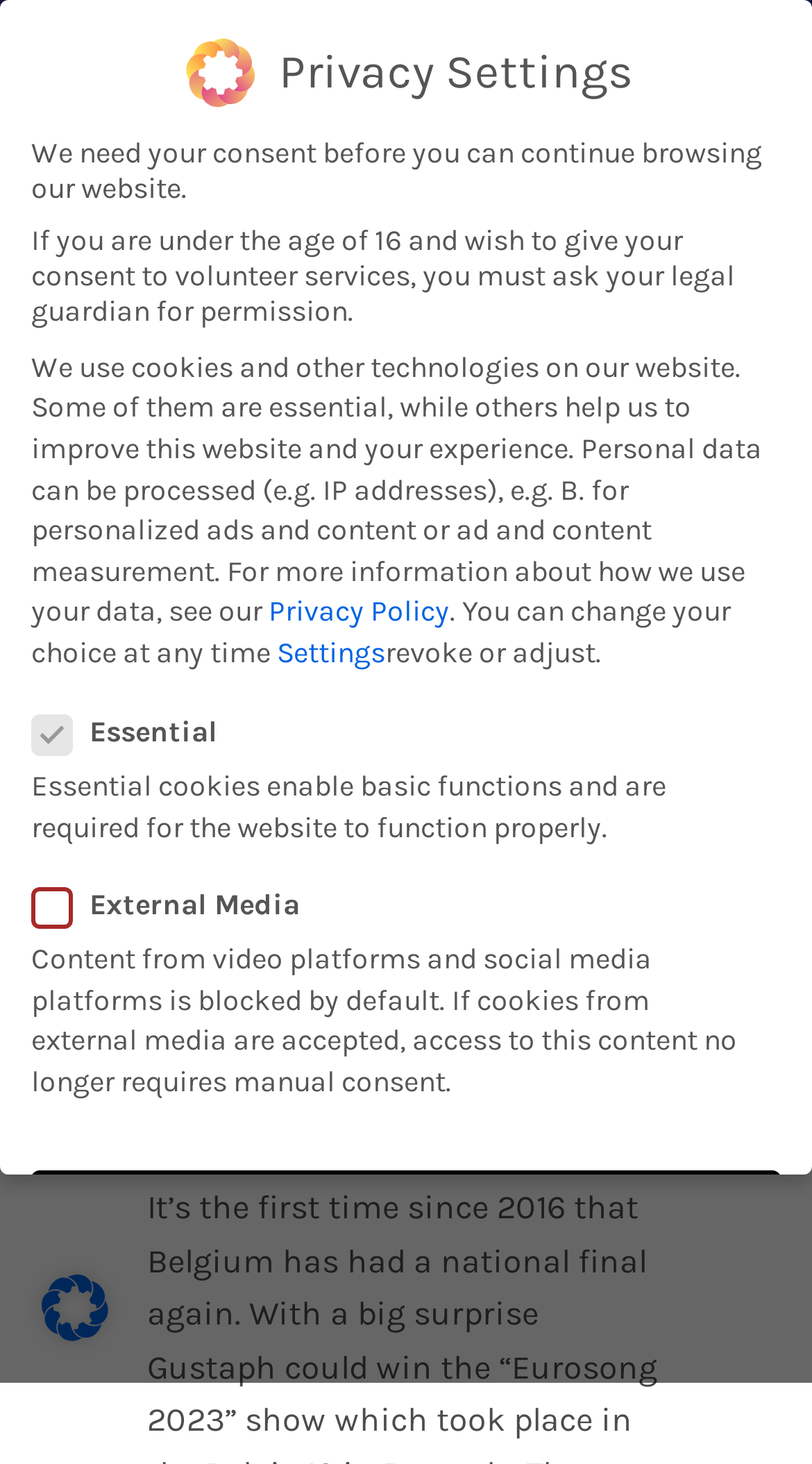Identify the bounding box for the UI element specified in this description: "Save". The coordinates must be four float numbers between 0 and 1, formatted as [left, top, right, bottom].

[0.038, 0.884, 0.962, 0.949]